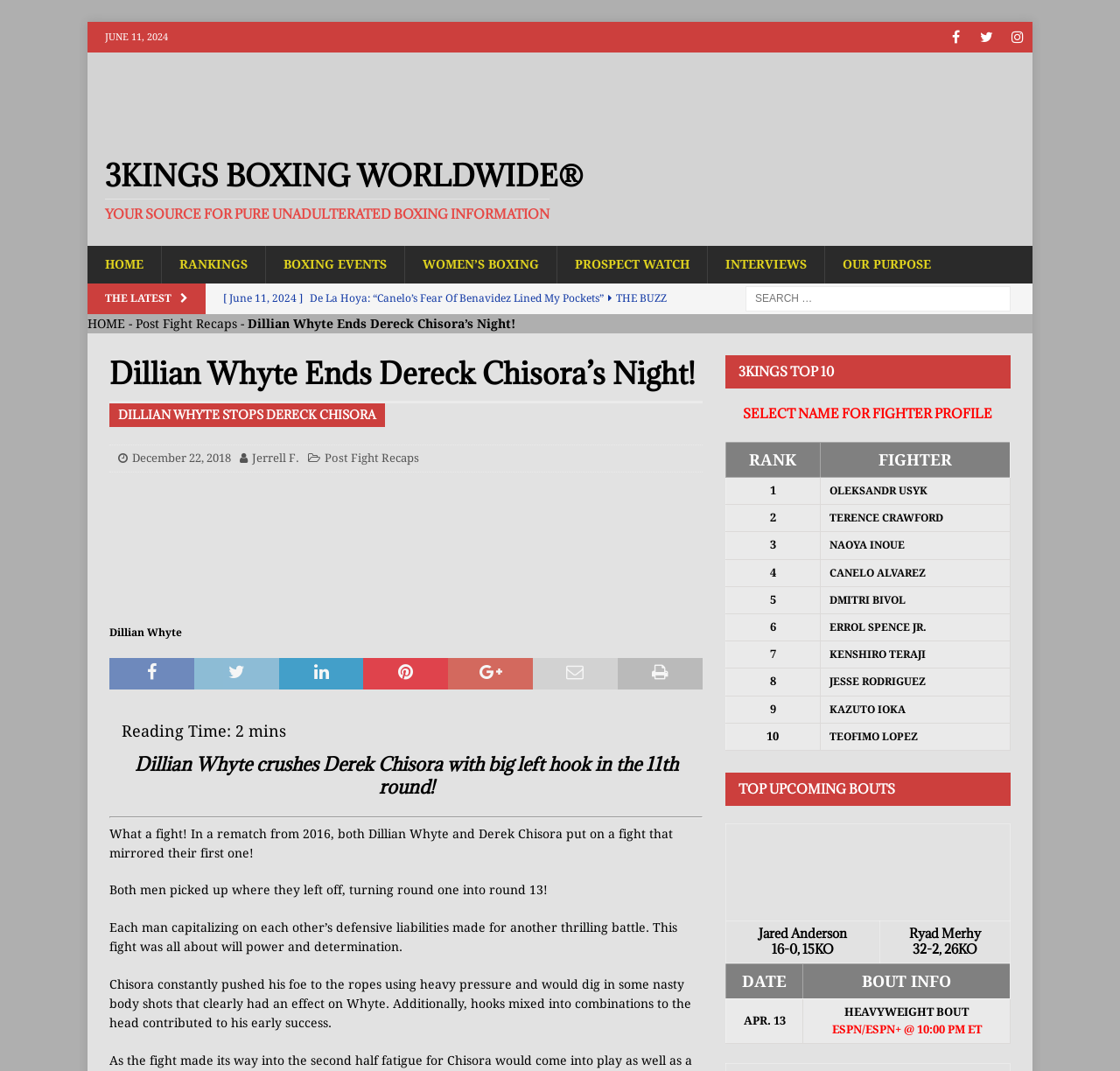Please determine the bounding box coordinates of the clickable area required to carry out the following instruction: "Click on the Facebook link". The coordinates must be four float numbers between 0 and 1, represented as [left, top, right, bottom].

[0.84, 0.02, 0.867, 0.049]